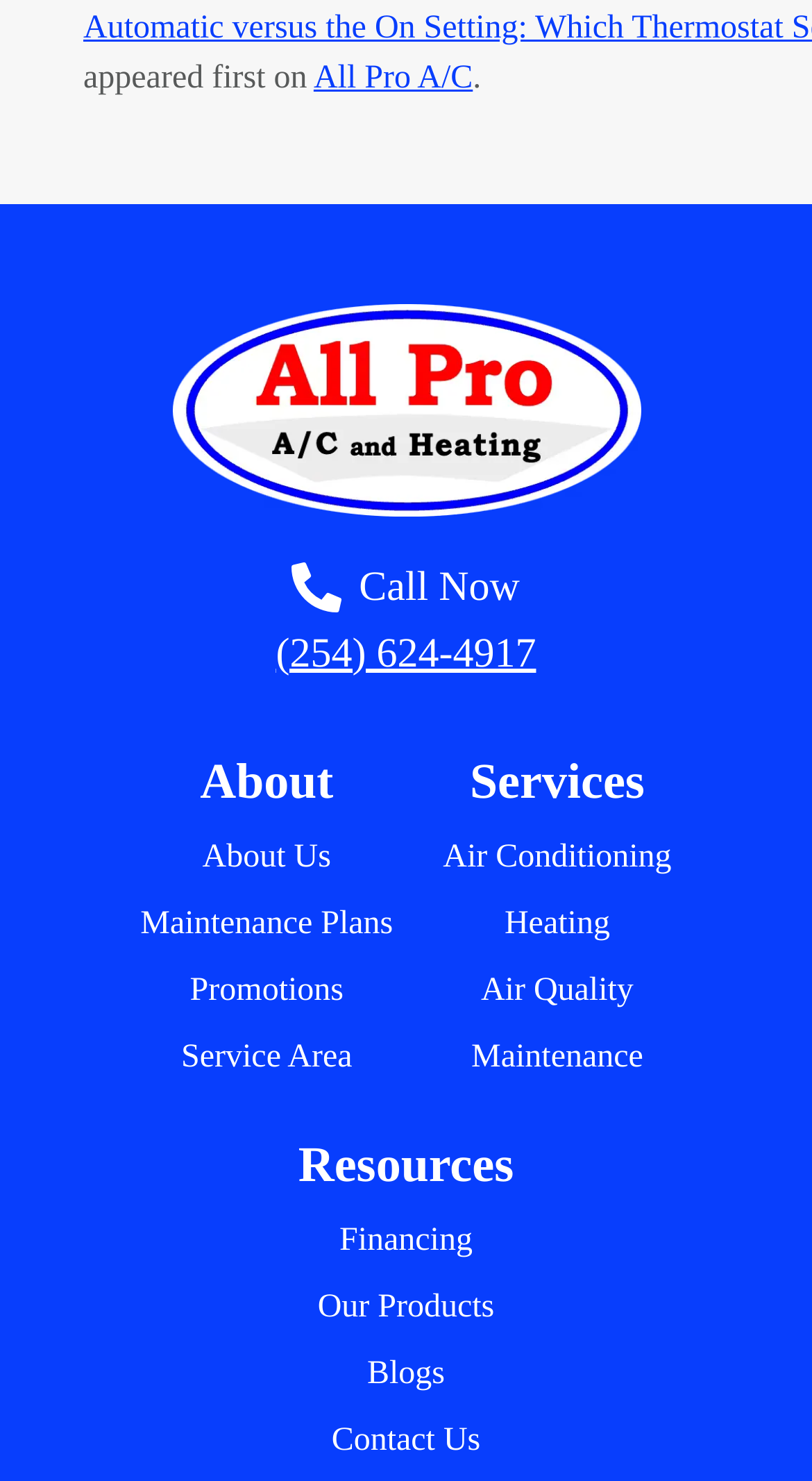Provide a one-word or brief phrase answer to the question:
What type of company is this?

HVAC company